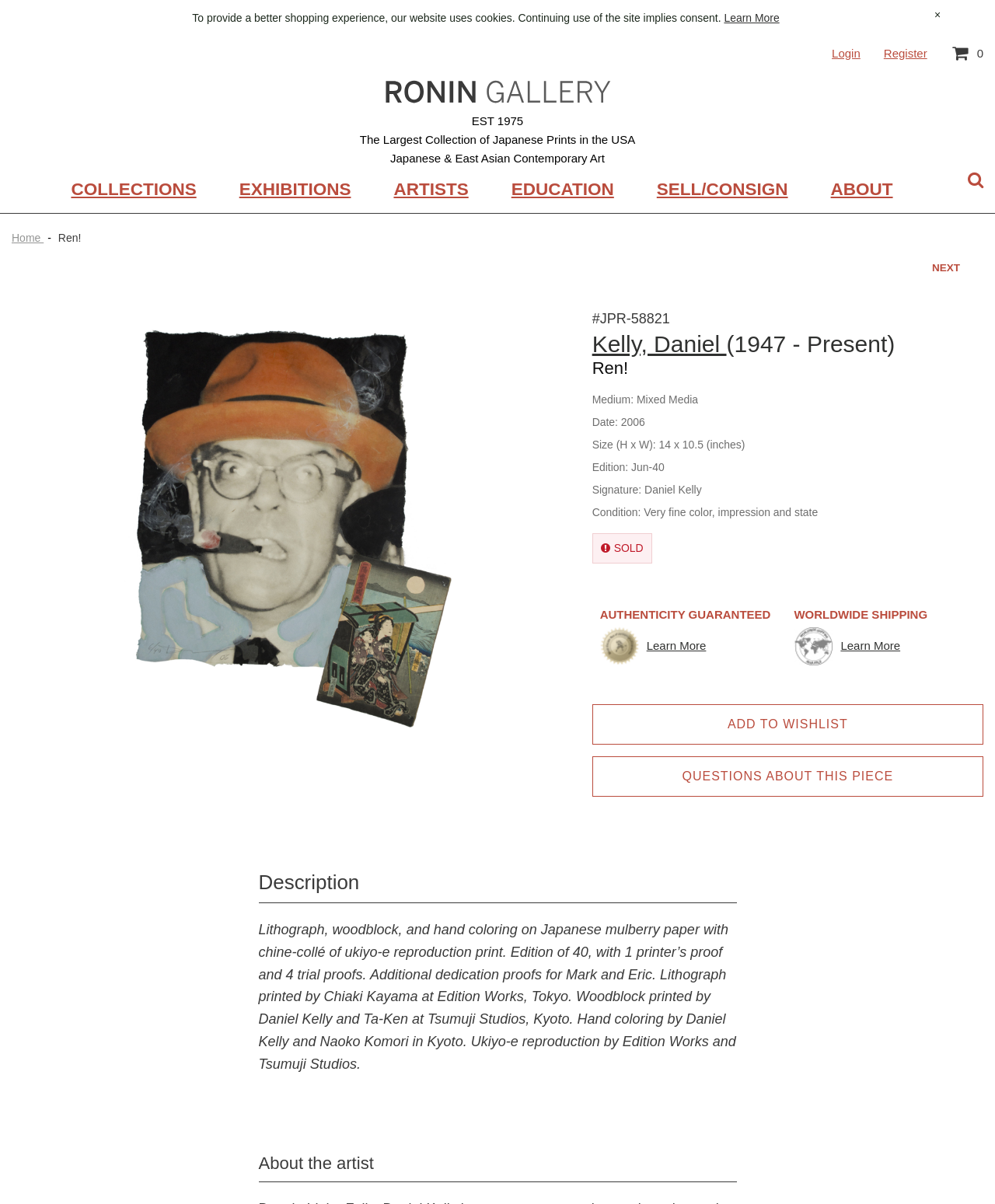Summarize the webpage with a detailed and informative caption.

The webpage is about a Japanese woodblock print titled "Ren!" by Daniel Kelly, available at Ronin Gallery in NYC. At the top, there is a notification alert about the website using cookies, with a "Learn More" link and a "Close button" on the right. Below this, there are links to "Login", "Register", and a shopping cart icon with 0 items.

The Ronin Gallery logo is situated on the left, accompanied by the text "EST 1975" and a description of the gallery as "The Largest Collection of Japanese Prints in the USA" and "Japanese & East Asian Contemporary Art". On the right, there are navigation links to "COLLECTIONS", "EXHIBITIONS", "ARTISTS", "EDUCATION", "SELL/CONSIGN", and "ABOUT".

Below the navigation links, there is a prominent image of the "Ren!" artwork, with details about the piece, including the artist's name, title, medium, date, size, edition, signature, and condition. The artwork is marked as "SOLD".

To the right of the image, there are two articles with headings "AUTHENTICITY GUARANTEED" and "WORLDWIDE SHIPPING", each with a "Learn More" link. Below these, there are buttons to "ADD TO WISHLIST" and "QUESTIONS ABOUT THIS PIECE".

Further down, there is a tab panel with a description of the artwork, including the materials and techniques used. The description is followed by a heading "About the artist" at the bottom of the page.